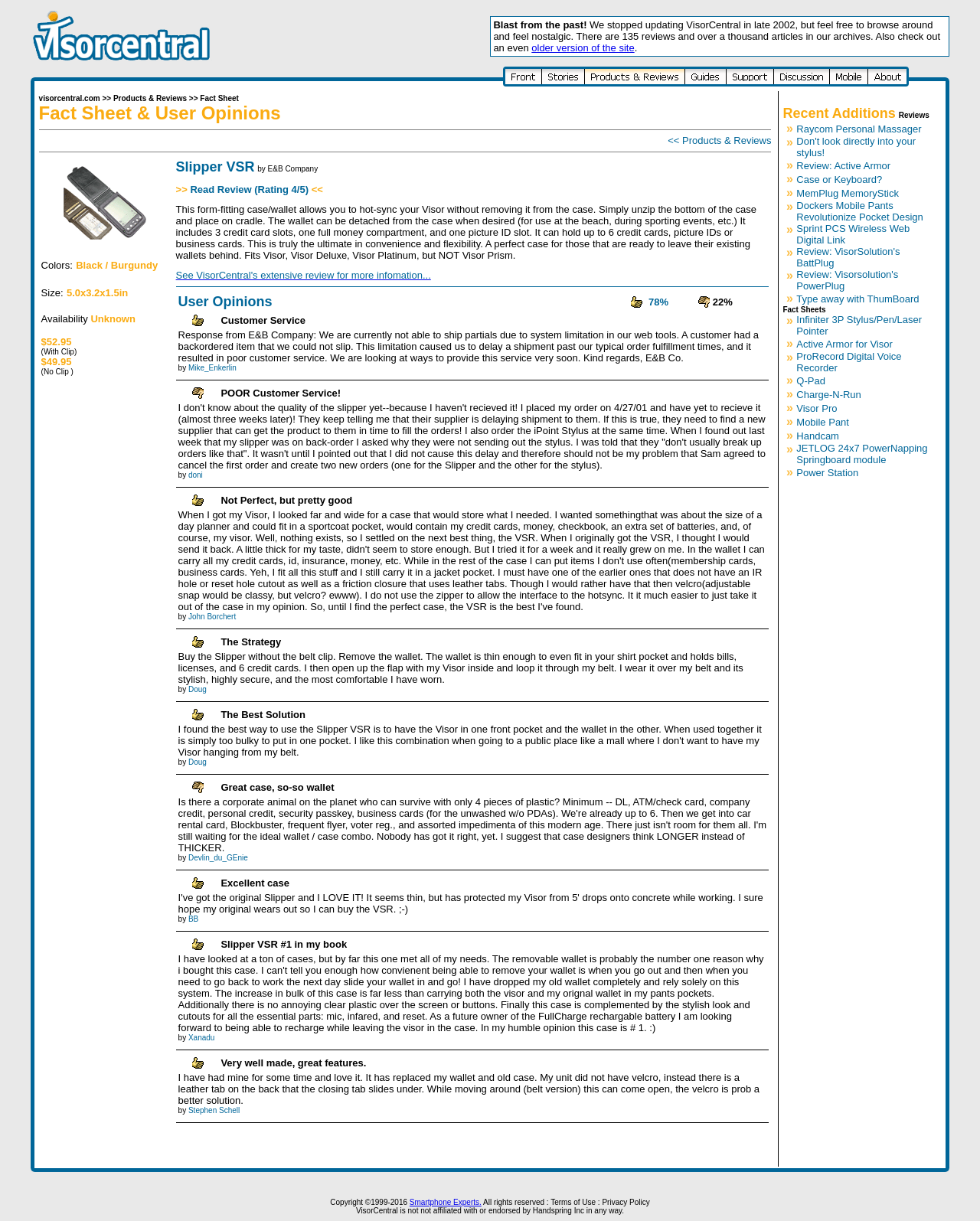Provide a brief response to the question using a single word or phrase: 
What is the size of the Slipper VSR?

5.0x3.2x1.5in